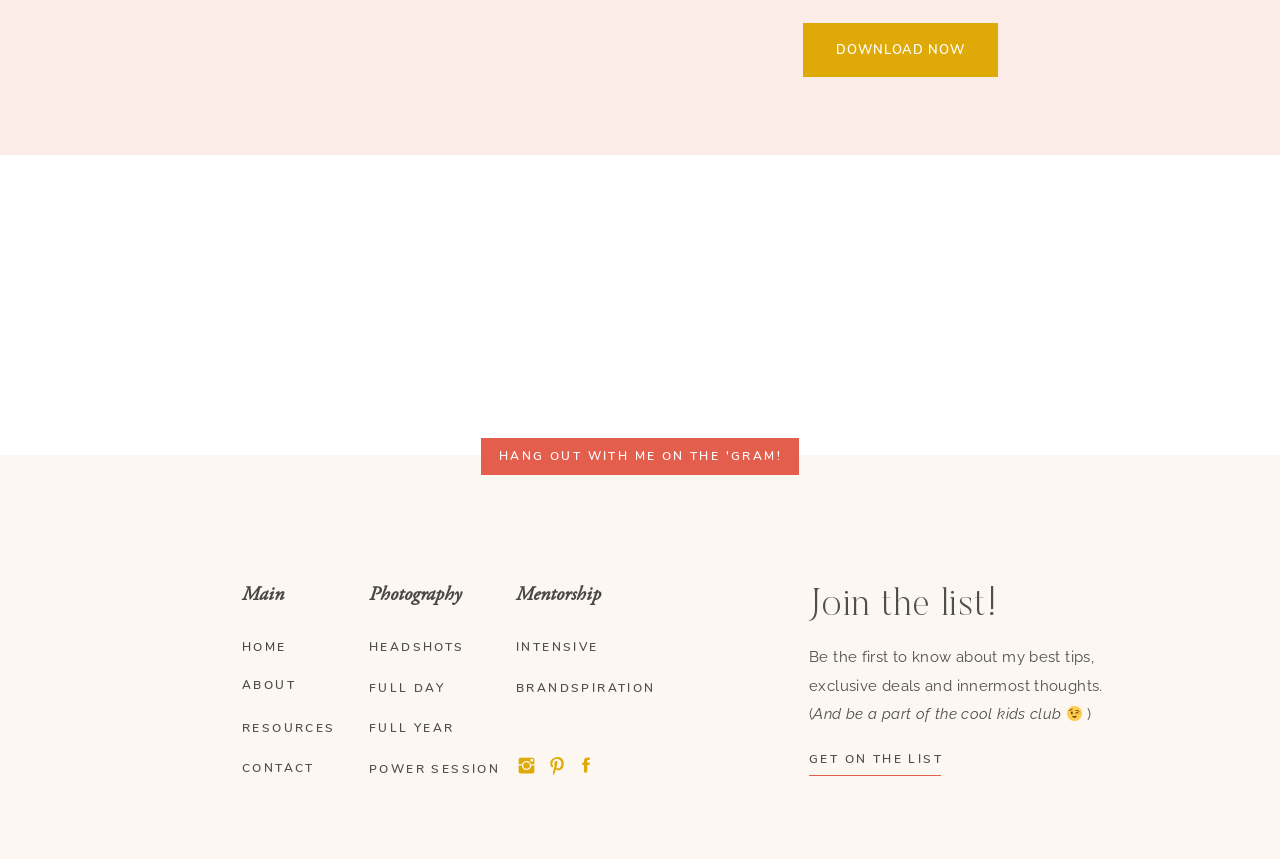Locate the coordinates of the bounding box for the clickable region that fulfills this instruction: "Download now".

[0.627, 0.027, 0.78, 0.09]